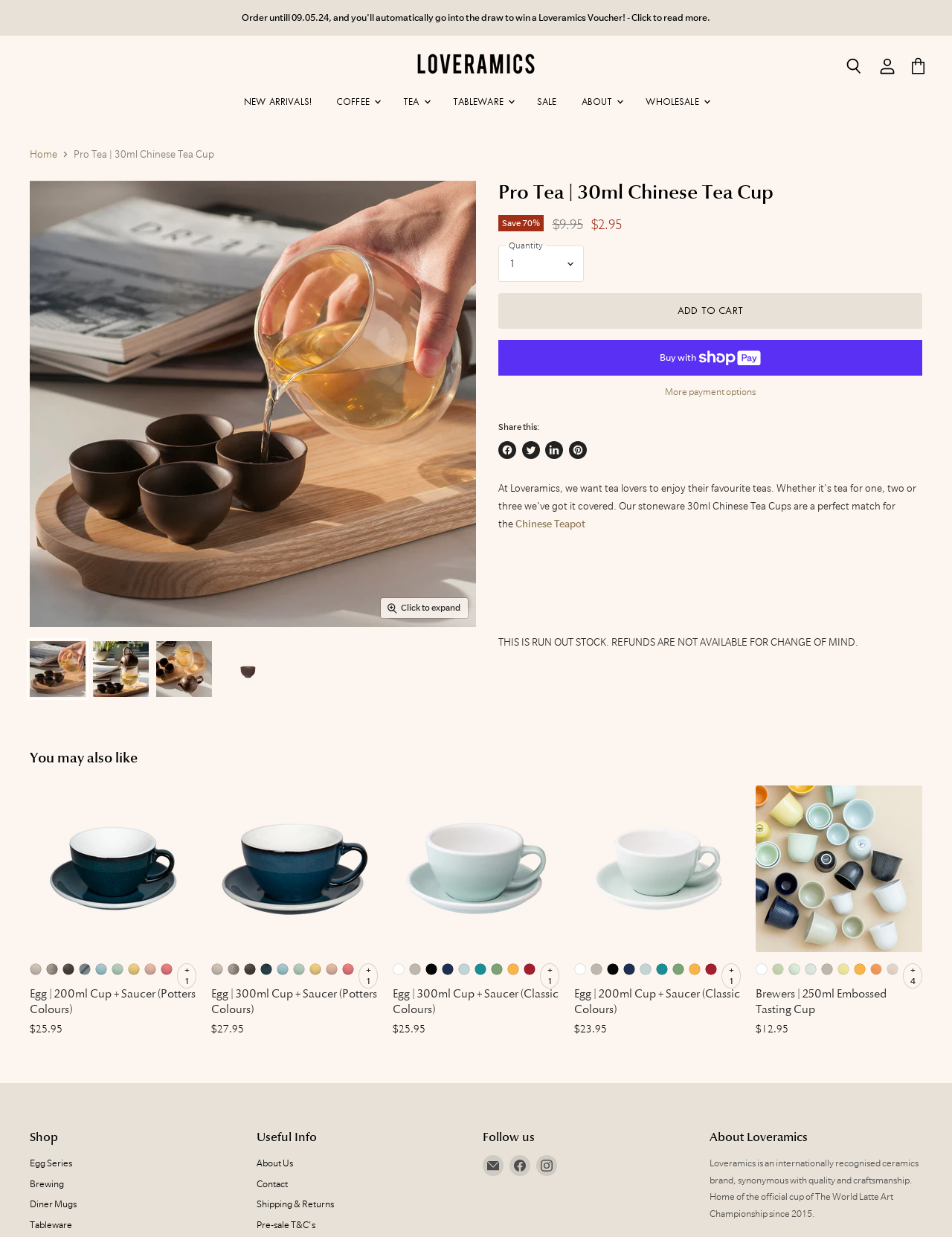Using the information in the image, give a comprehensive answer to the question: 
What is the name of the recommended product?

I found the answer by looking at the 'You may also like' section, where the recommended product is displayed with its name.